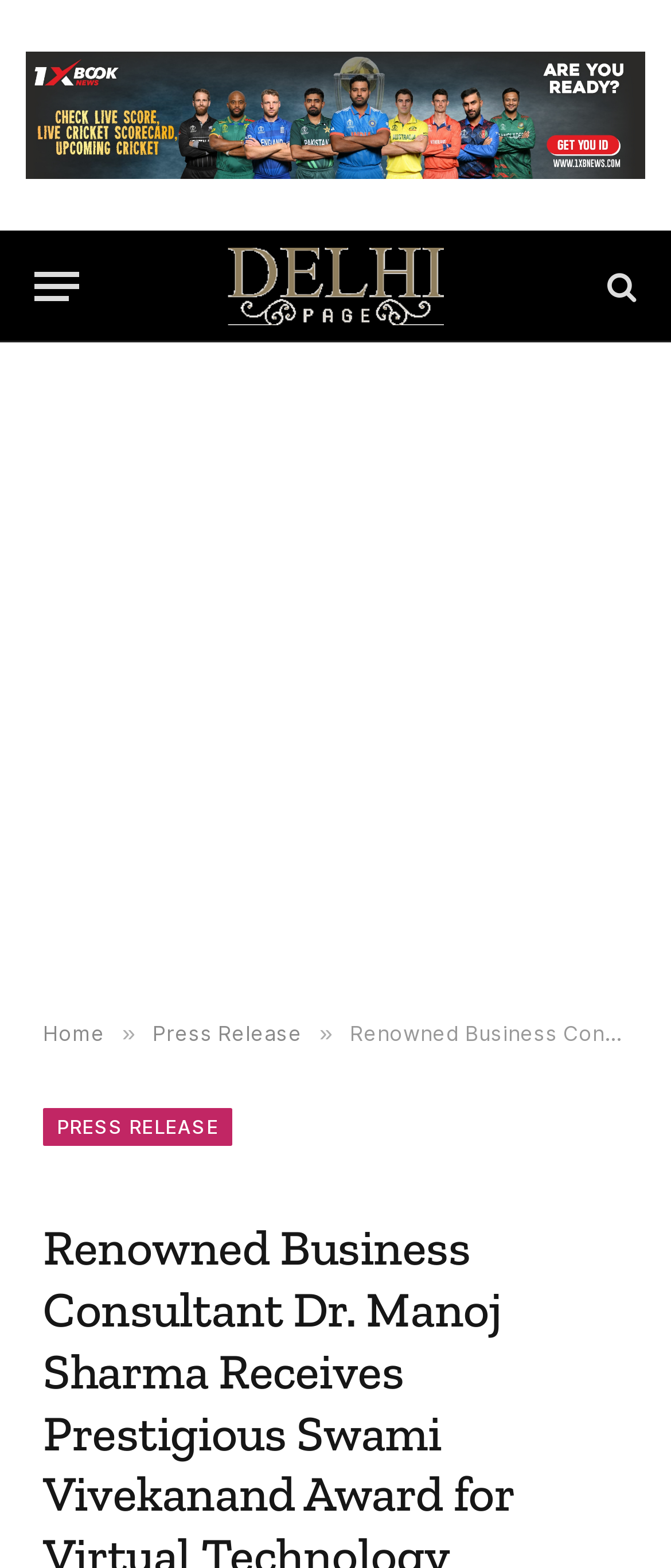Locate the bounding box coordinates of the element's region that should be clicked to carry out the following instruction: "Search for something". The coordinates need to be four float numbers between 0 and 1, i.e., [left, top, right, bottom].

None